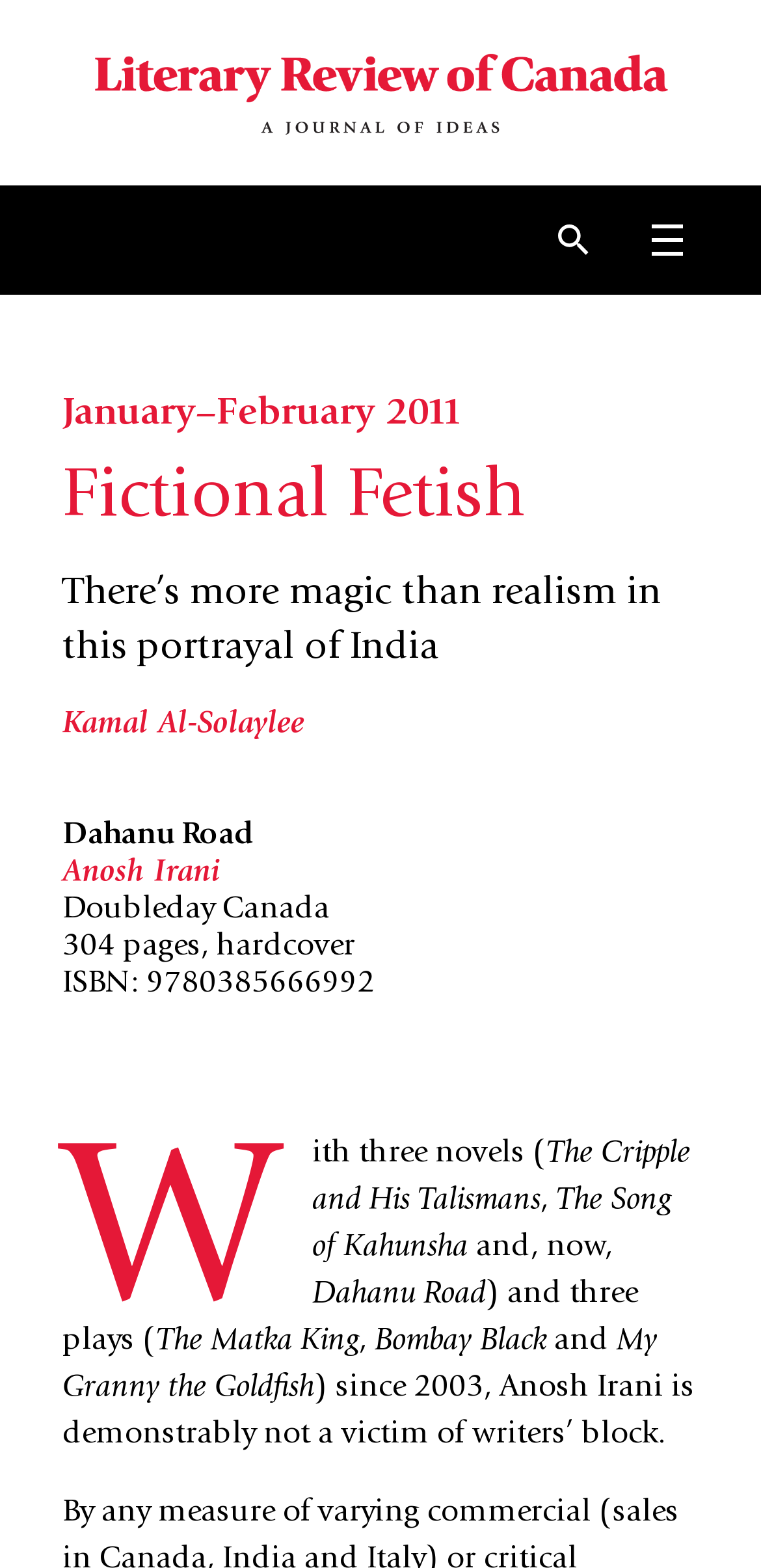Use a single word or phrase to answer the question: What is the title of the book being reviewed?

Dahanu Road